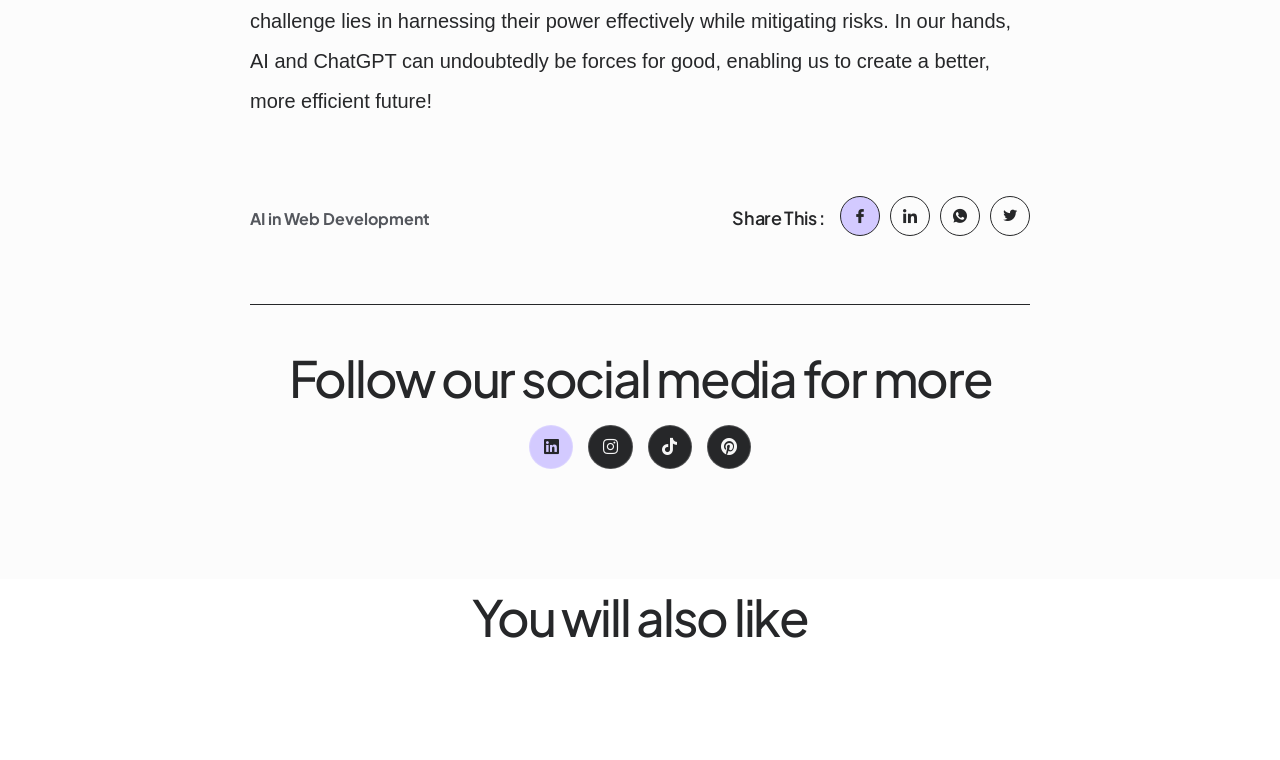Based on the element description aria-label="social-share", identify the bounding box of the UI element in the given webpage screenshot. The coordinates should be in the format (top-left x, top-left y, bottom-right x, bottom-right y) and must be between 0 and 1.

[0.656, 0.257, 0.687, 0.31]